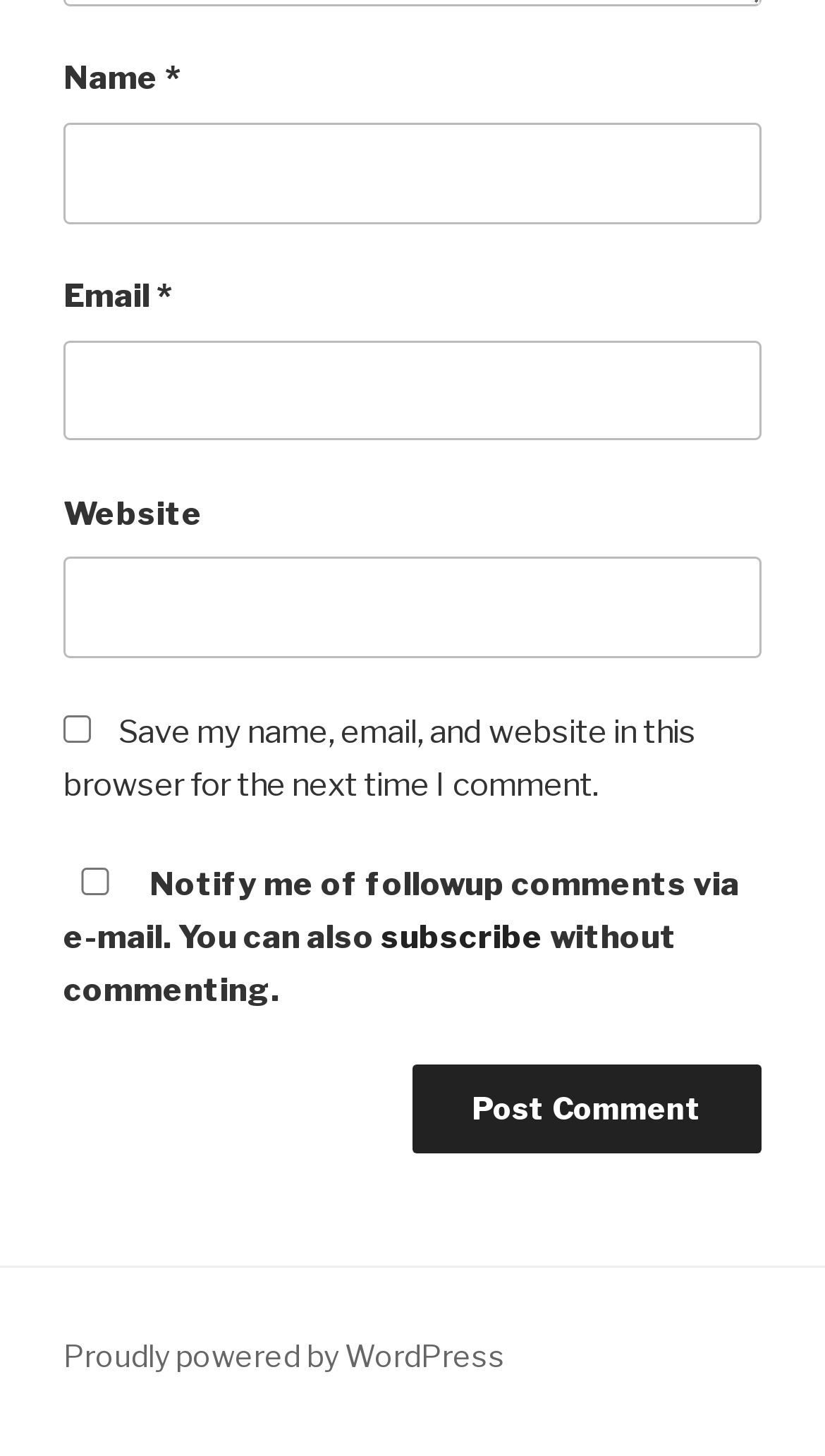Reply to the question with a single word or phrase:
What is the function of the checkbox 'Save my name, email, and website in this browser'?

Save user data